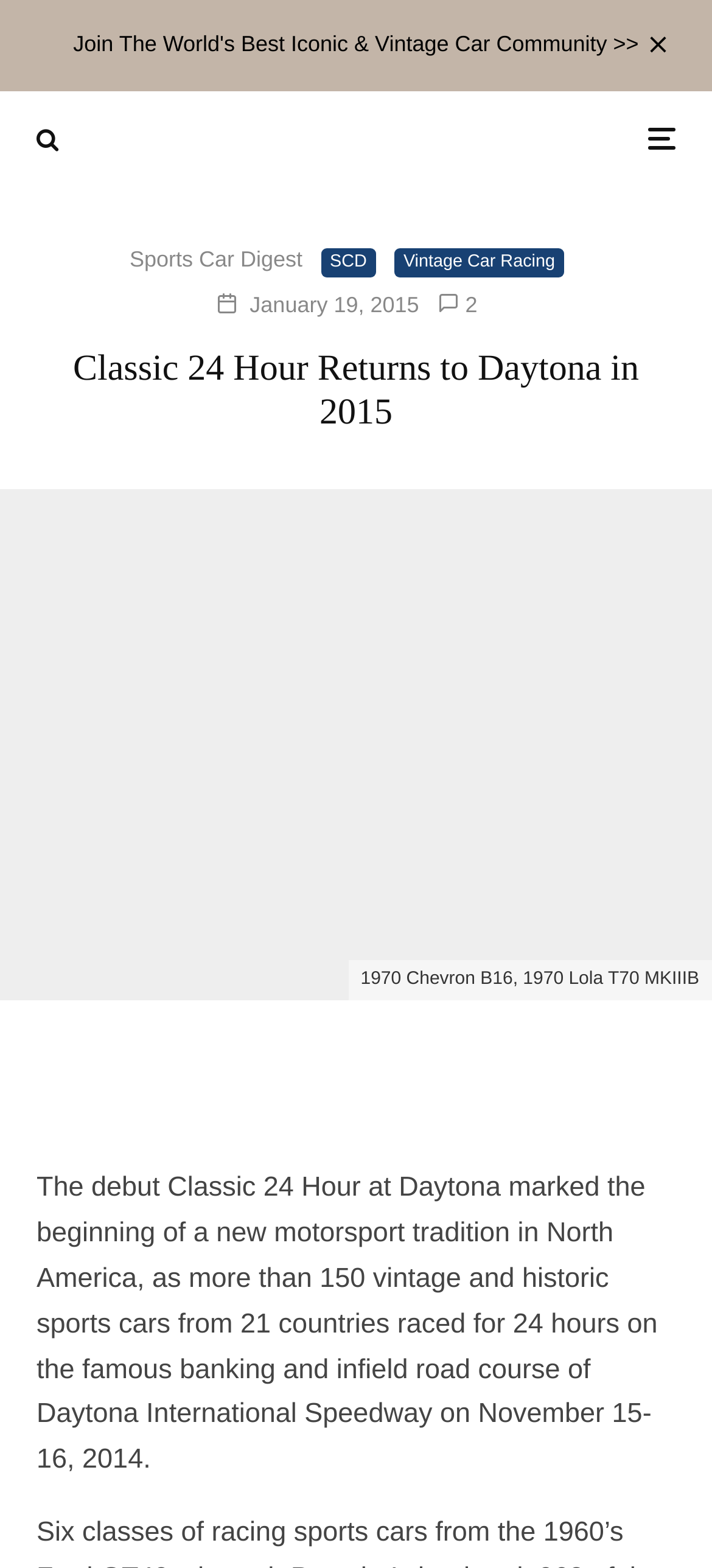Examine the image and give a thorough answer to the following question:
What is the type of cars that participated in the Classic 24 Hour event?

I found the answer by reading the text description of the image on the webpage, which mentions that more than 150 vintage and historic sports cars participated in the event.